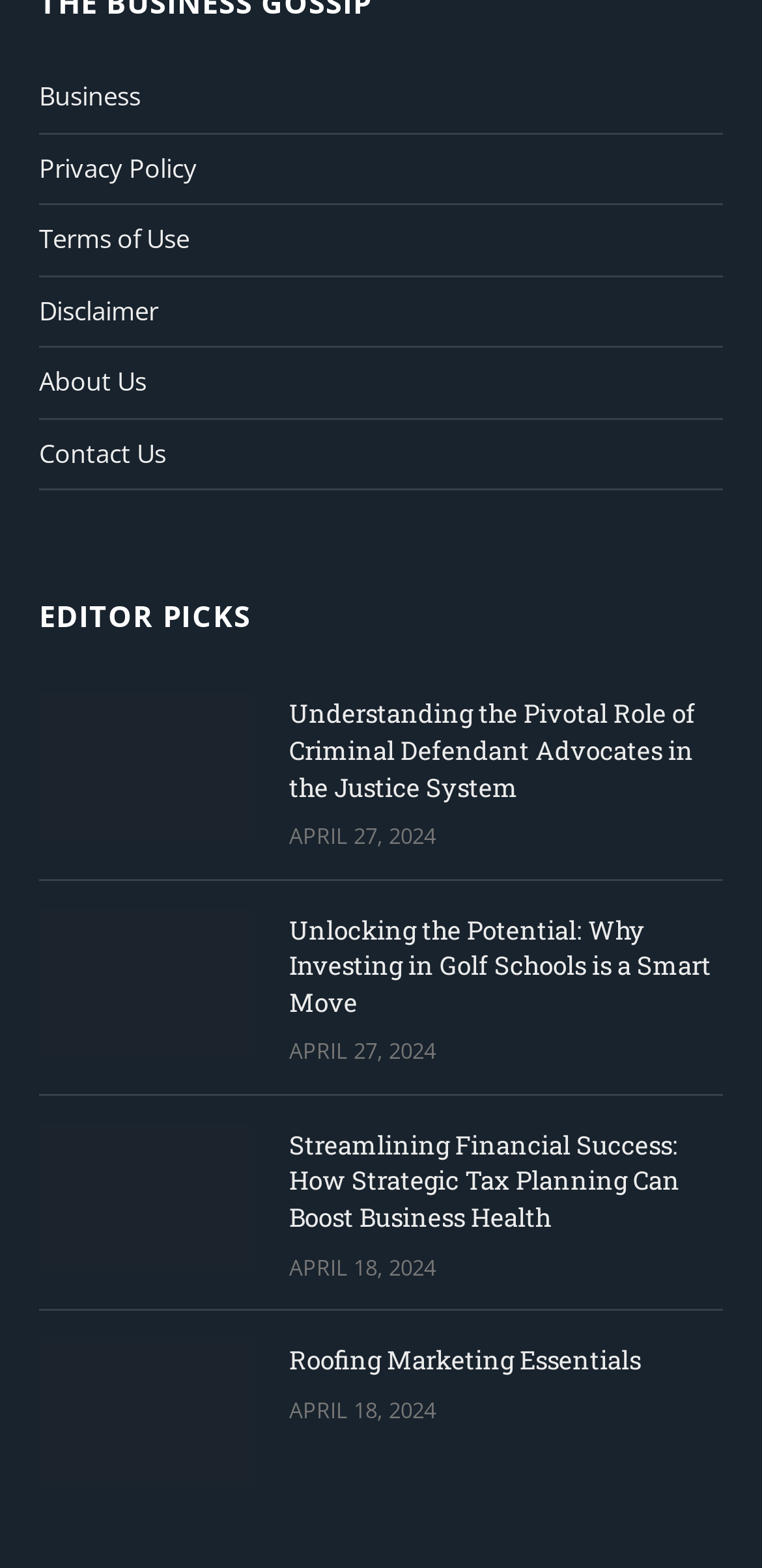Locate the bounding box coordinates of the element you need to click to accomplish the task described by this instruction: "Click on the 'Contact Us' link".

[0.051, 0.278, 0.218, 0.3]